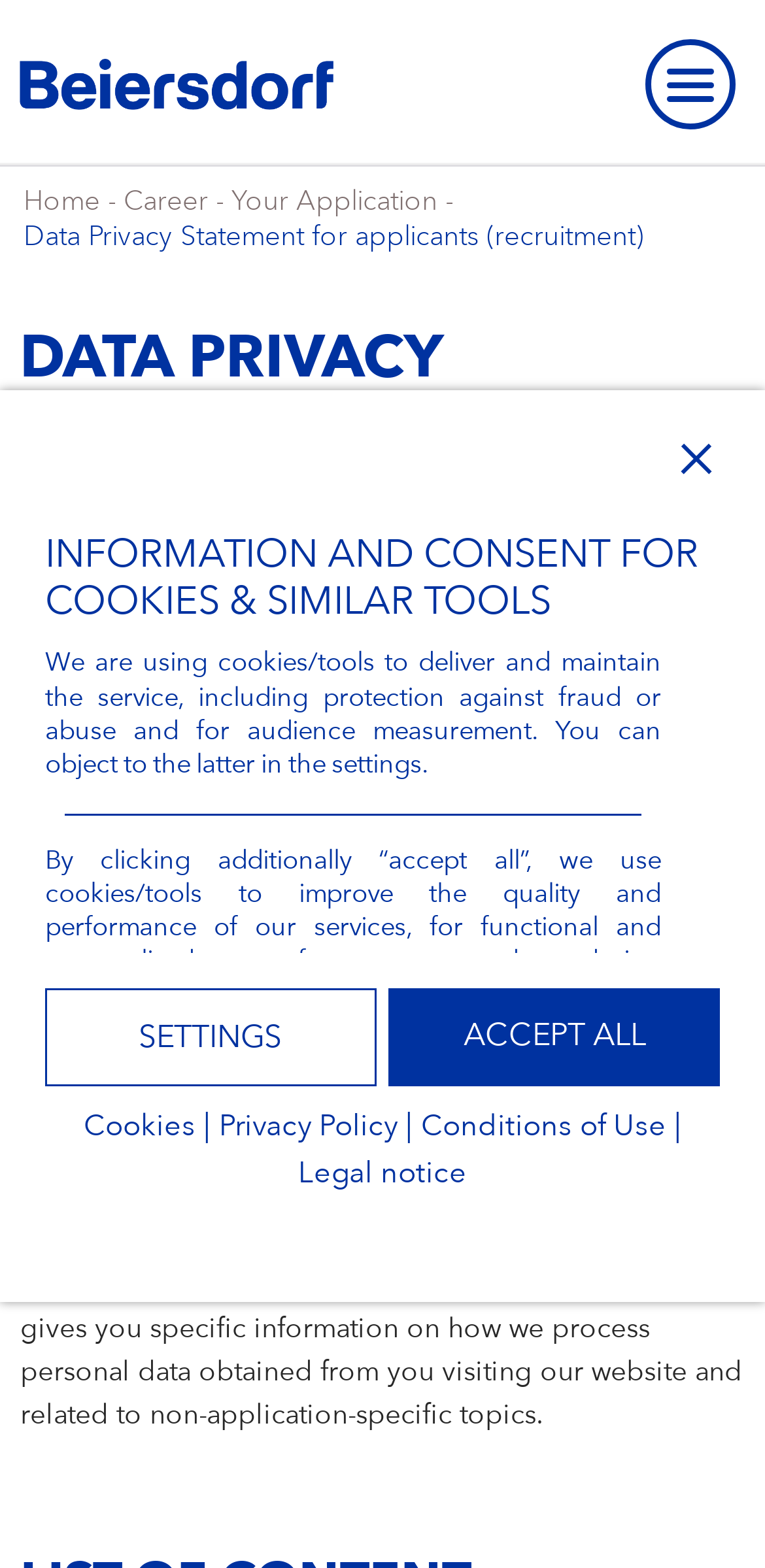What is the purpose of the 'ACCEPT ALL' button?
With the help of the image, please provide a detailed response to the question.

The 'ACCEPT ALL' button is located in the 'INFORMATION AND CONSENT FOR COOKIES & SIMILAR TOOLS' section, which suggests that it is related to accepting all cookies and tools. The button's presence implies that users can choose to accept all cookies and tools by clicking on it.